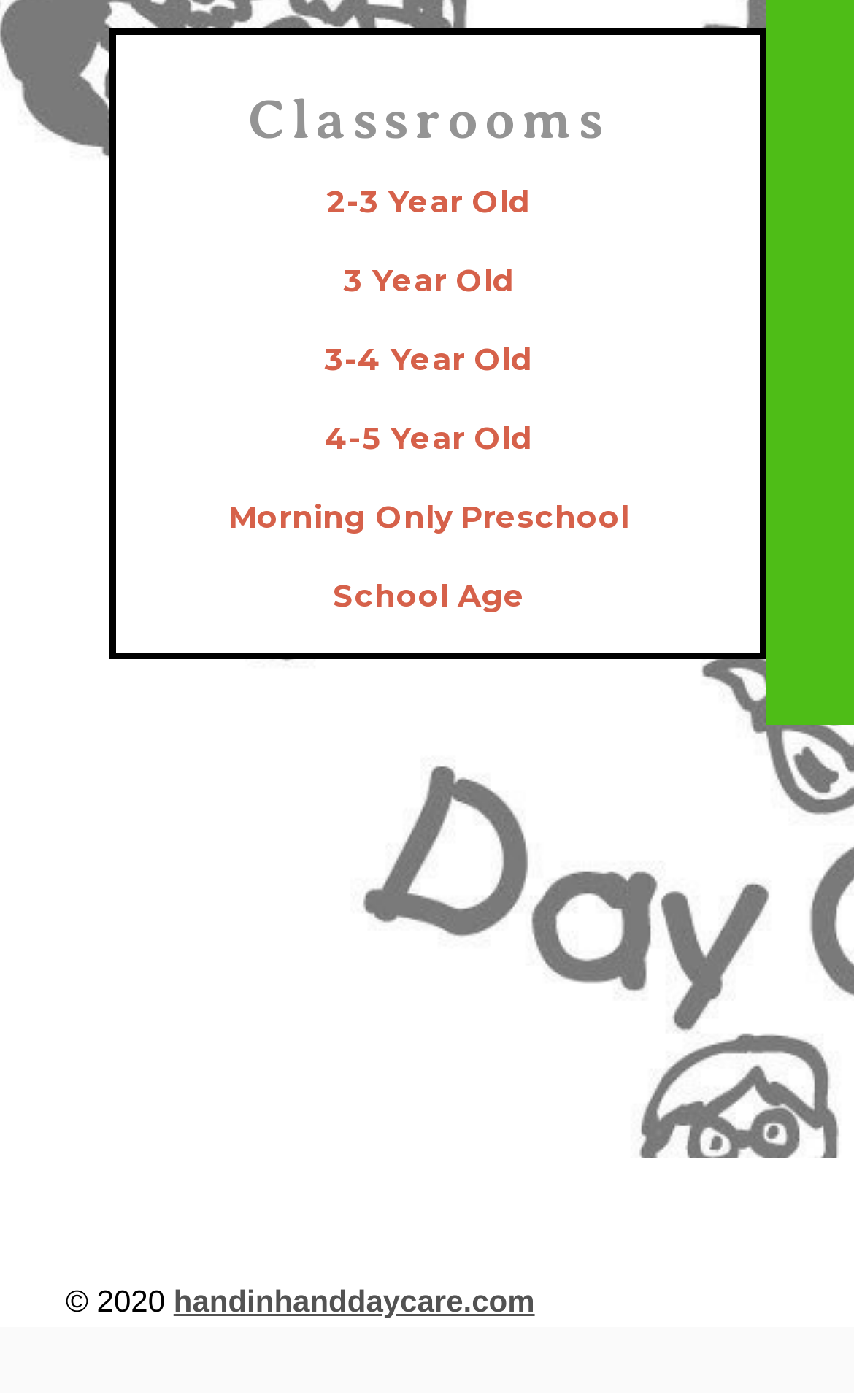Predict the bounding box for the UI component with the following description: "School Age".

[0.268, 0.405, 0.737, 0.446]